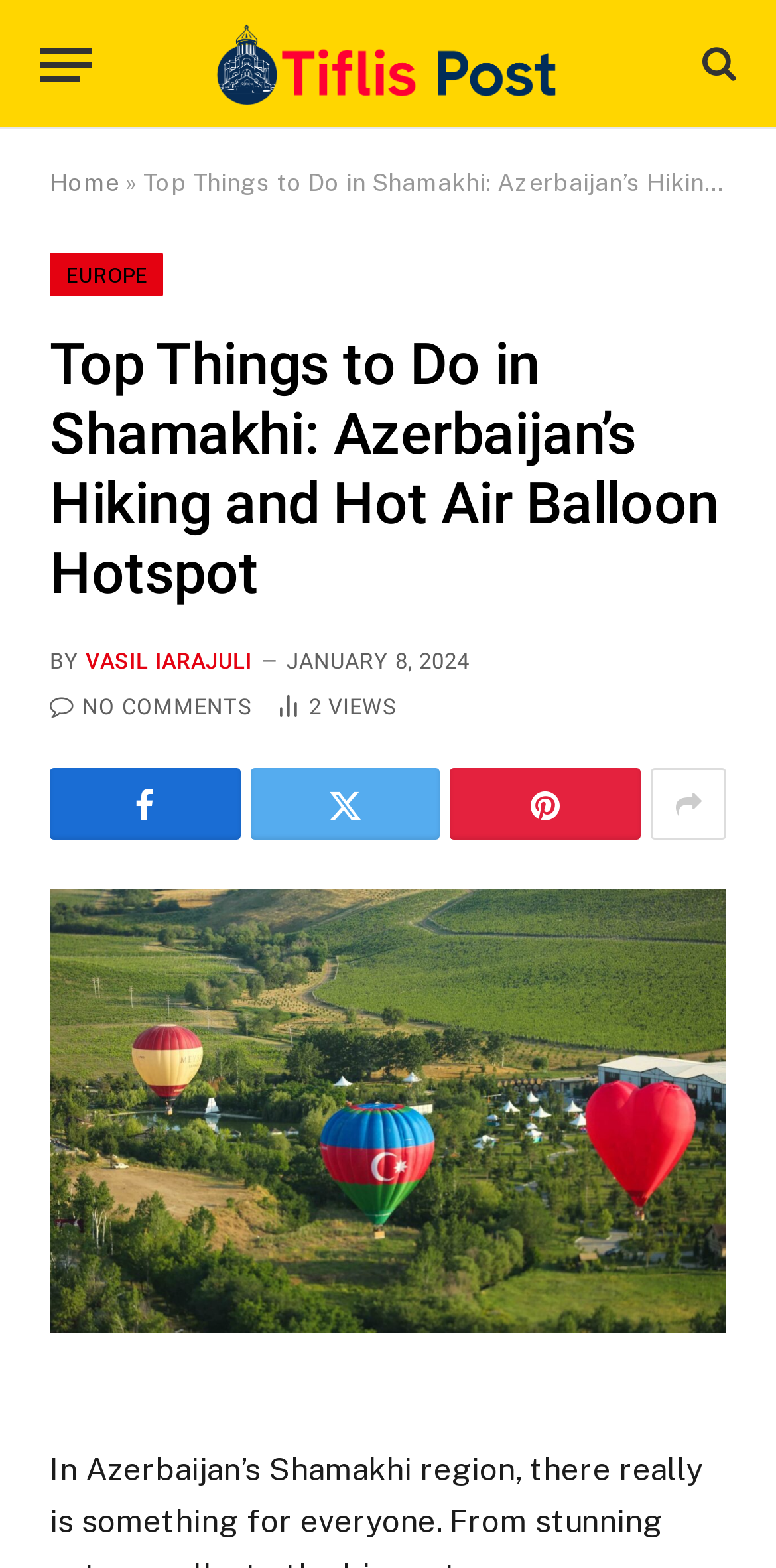Can you show the bounding box coordinates of the region to click on to complete the task described in the instruction: "Share the article on social media"?

[0.58, 0.49, 0.826, 0.536]